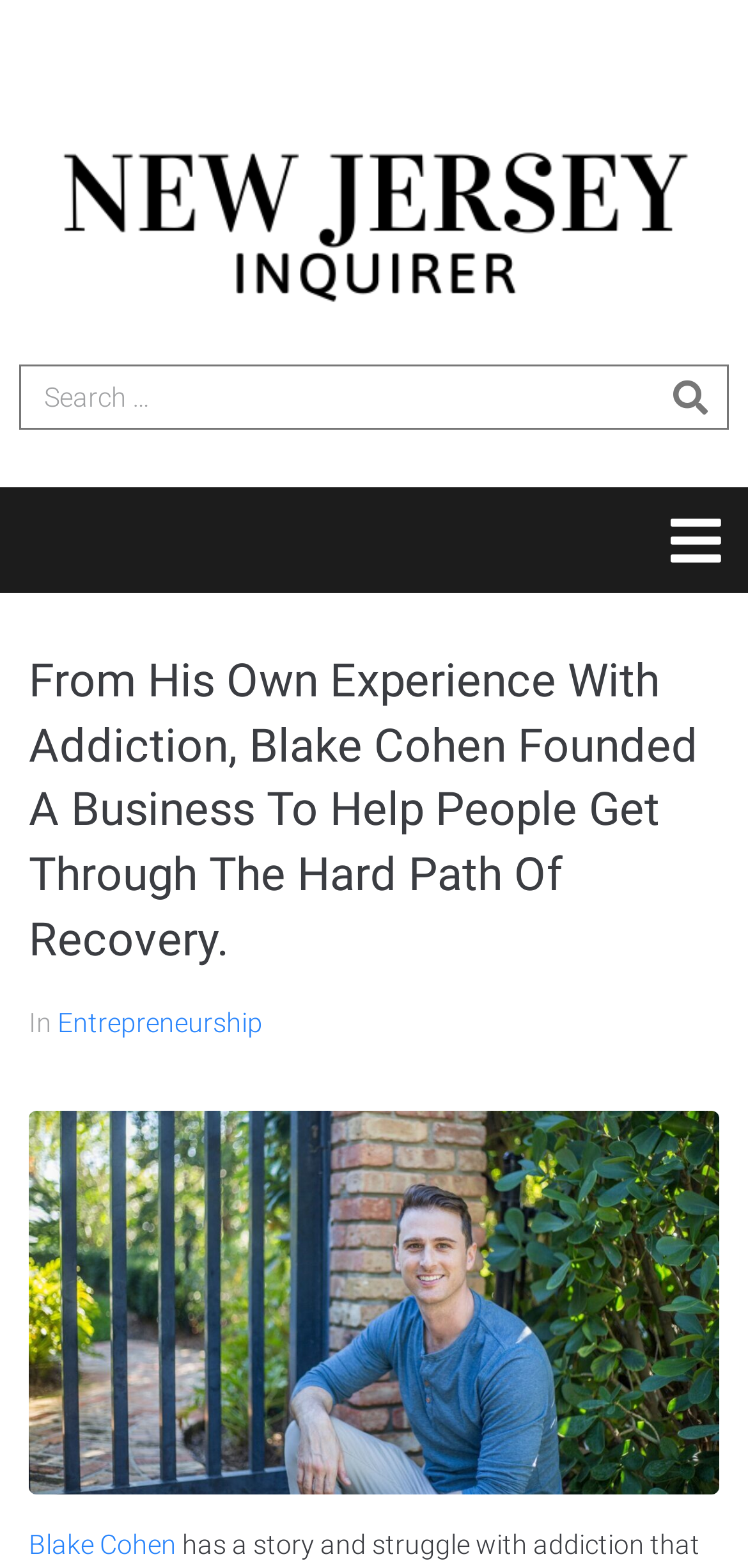Please determine the bounding box coordinates for the element with the description: "Blake Cohen".

[0.038, 0.976, 0.236, 0.995]